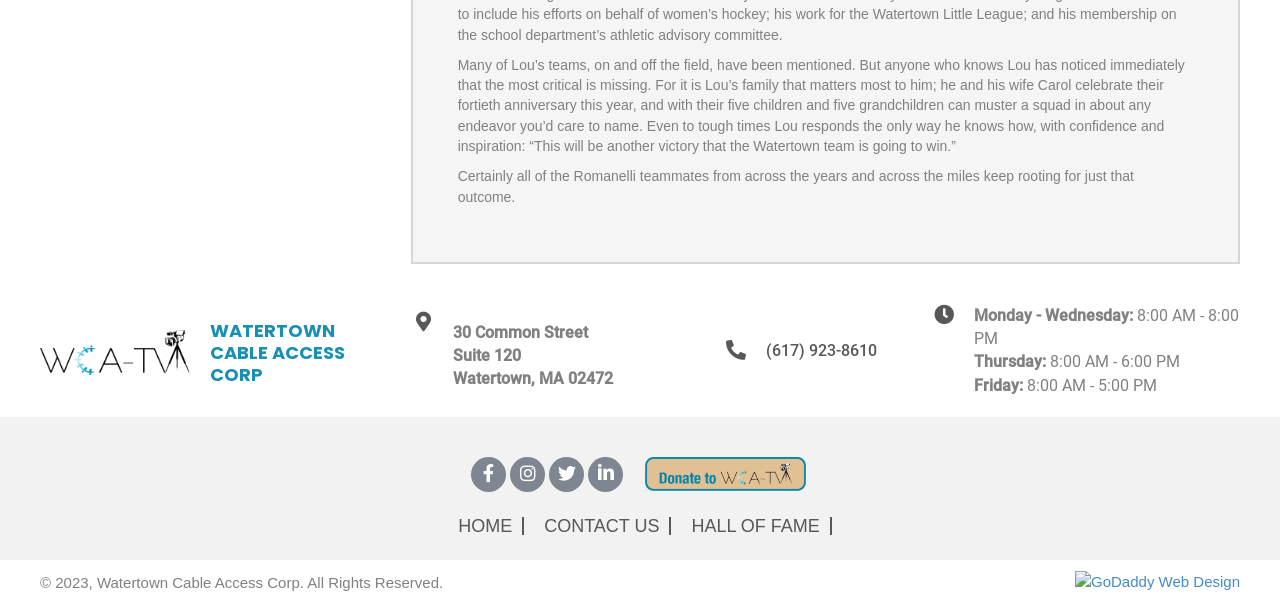Please determine the bounding box coordinates for the element with the description: "Home".

[0.35, 0.853, 0.409, 0.882]